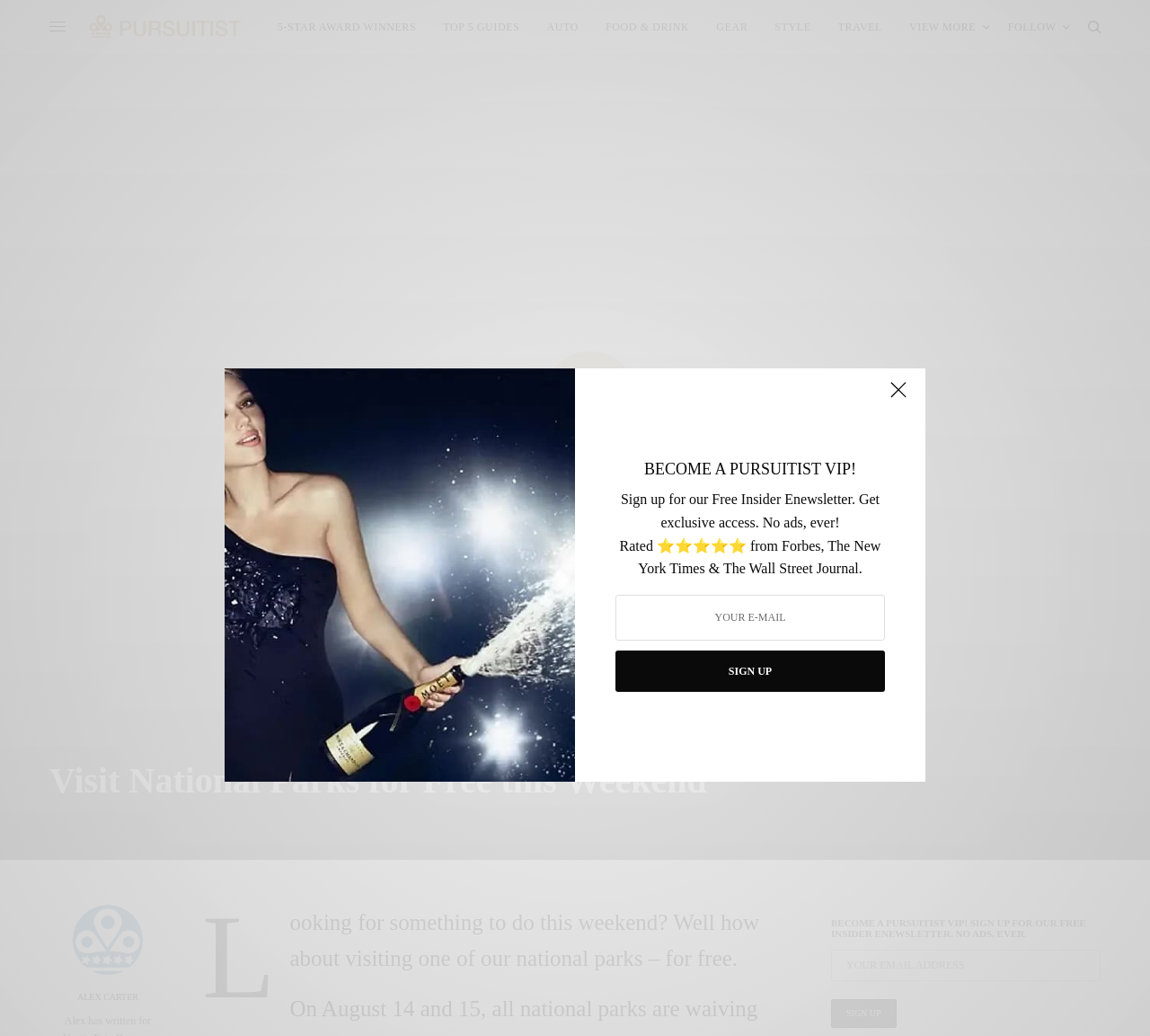Given the element description read more, specify the bounding box coordinates of the corresponding UI element in the format (top-left x, top-left y, bottom-right x, bottom-right y). All values must be between 0 and 1.

None